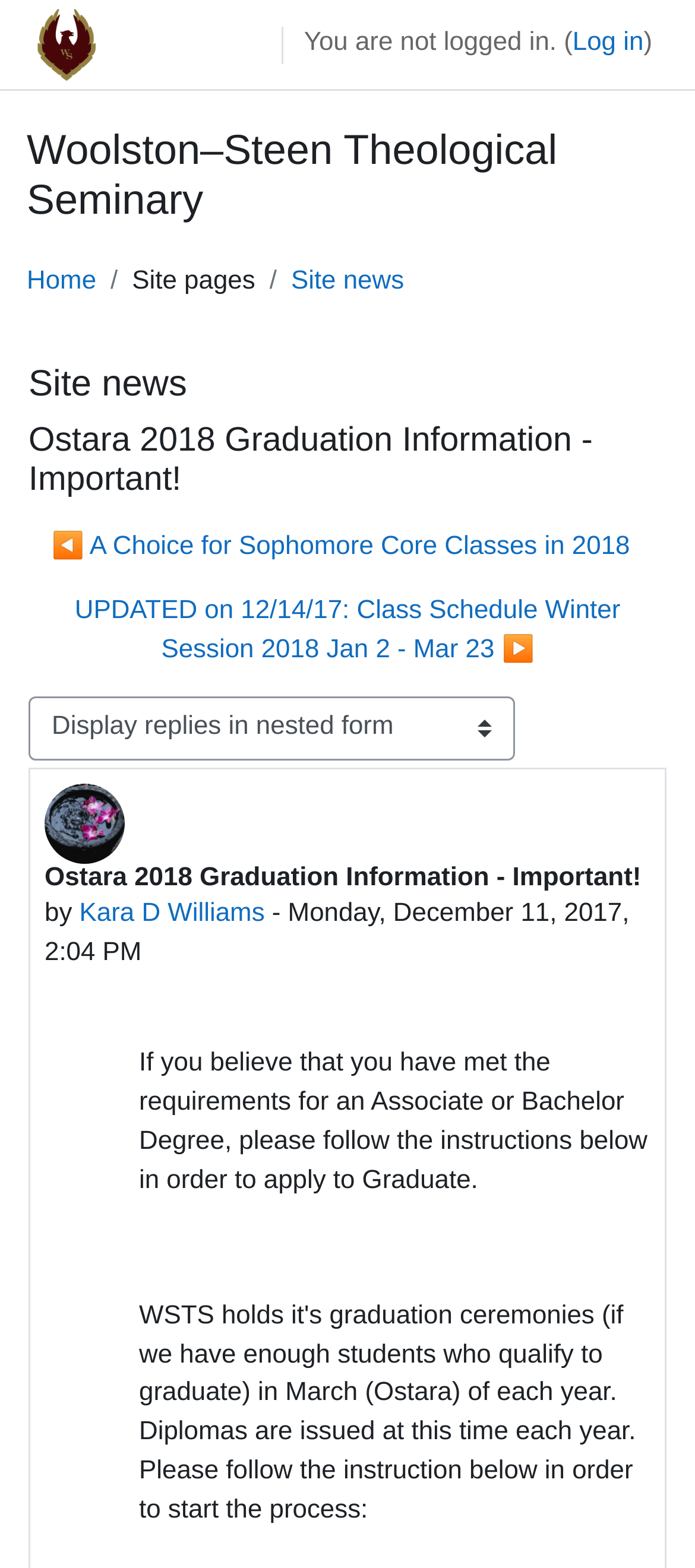Provide a one-word or short-phrase response to the question:
What is the topic of the discussion?

Graduation information